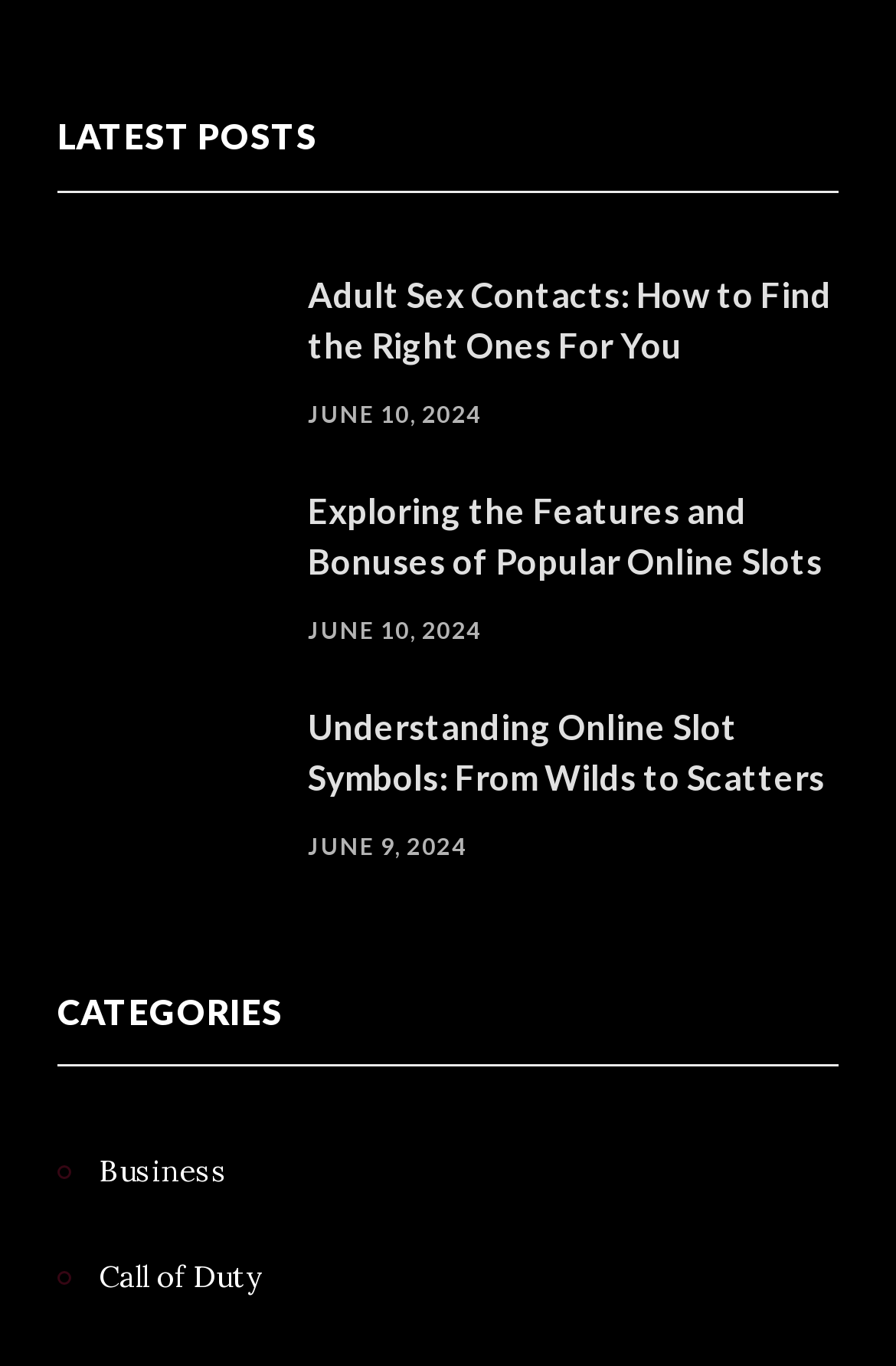Find the bounding box coordinates of the clickable area required to complete the following action: "explore online slots features and bonuses".

[0.344, 0.358, 0.918, 0.426]